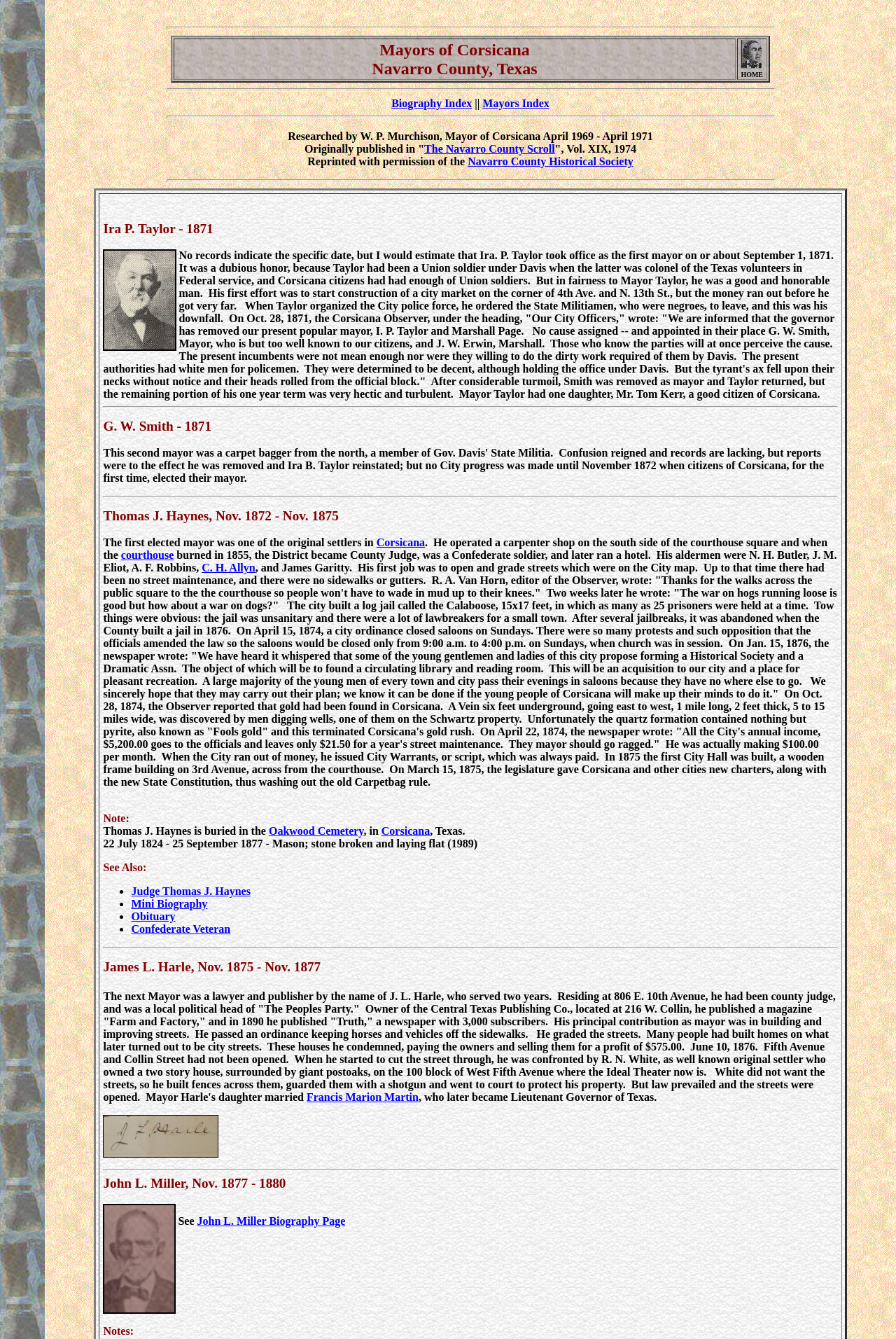From the screenshot, find the bounding box of the UI element matching this description: "Cookies". Supply the bounding box coordinates in the form [left, top, right, bottom], each a float between 0 and 1.

None